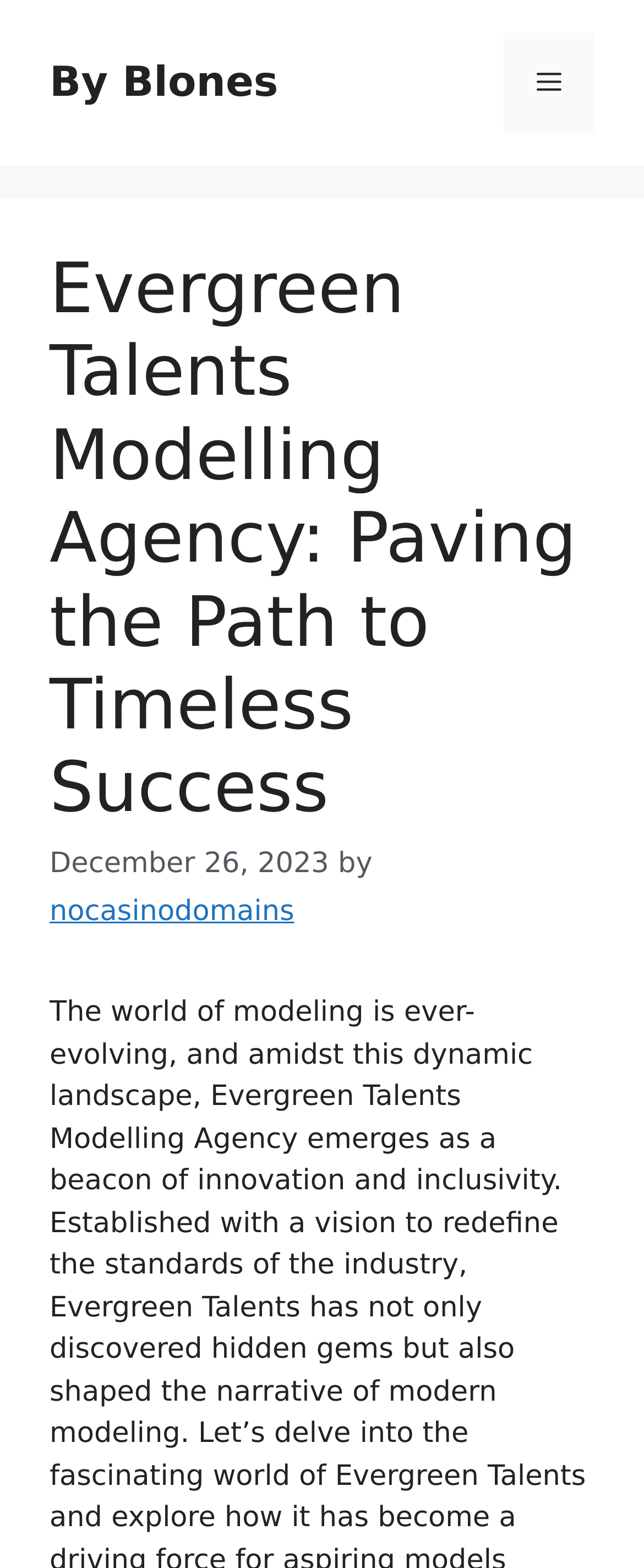What is the link below the heading? Observe the screenshot and provide a one-word or short phrase answer.

nocasinodomains